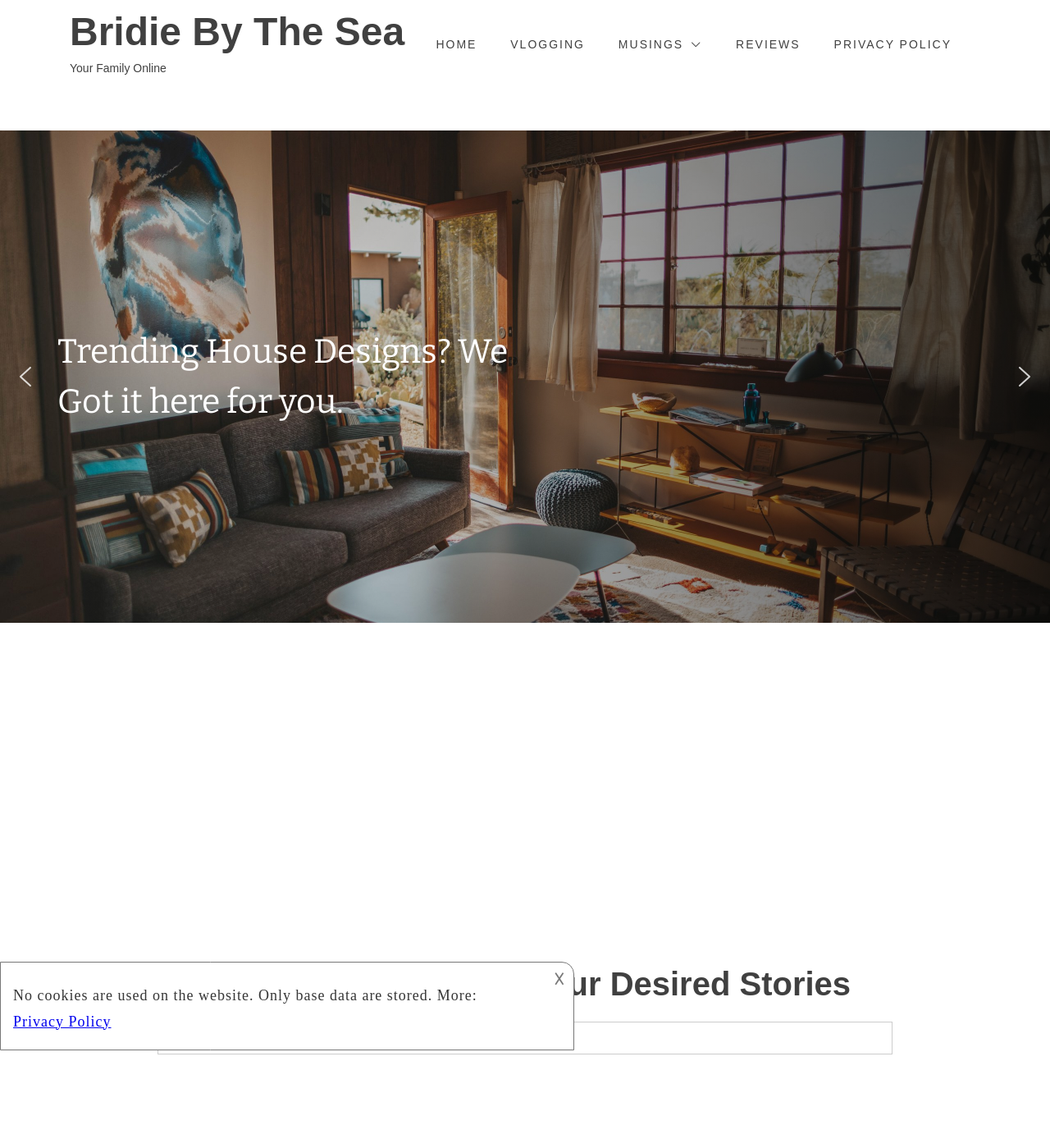Identify the bounding box coordinates of the element to click to follow this instruction: 'search in the search box'. Ensure the coordinates are four float values between 0 and 1, provided as [left, top, right, bottom].

[0.15, 0.89, 0.85, 0.919]